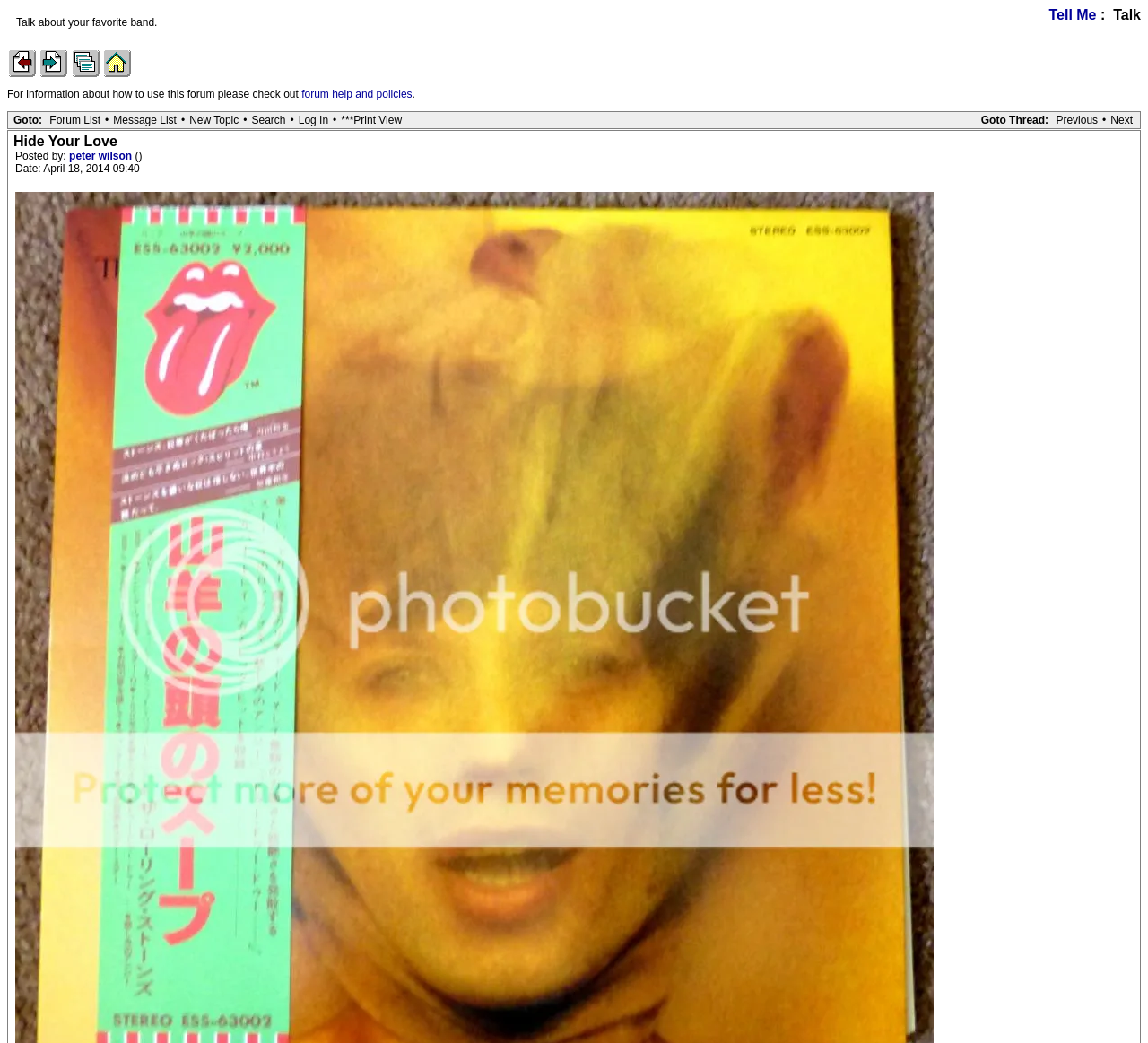Please find the bounding box coordinates of the element that needs to be clicked to perform the following instruction: "Go to previous page". The bounding box coordinates should be four float numbers between 0 and 1, represented as [left, top, right, bottom].

[0.006, 0.053, 0.031, 0.065]